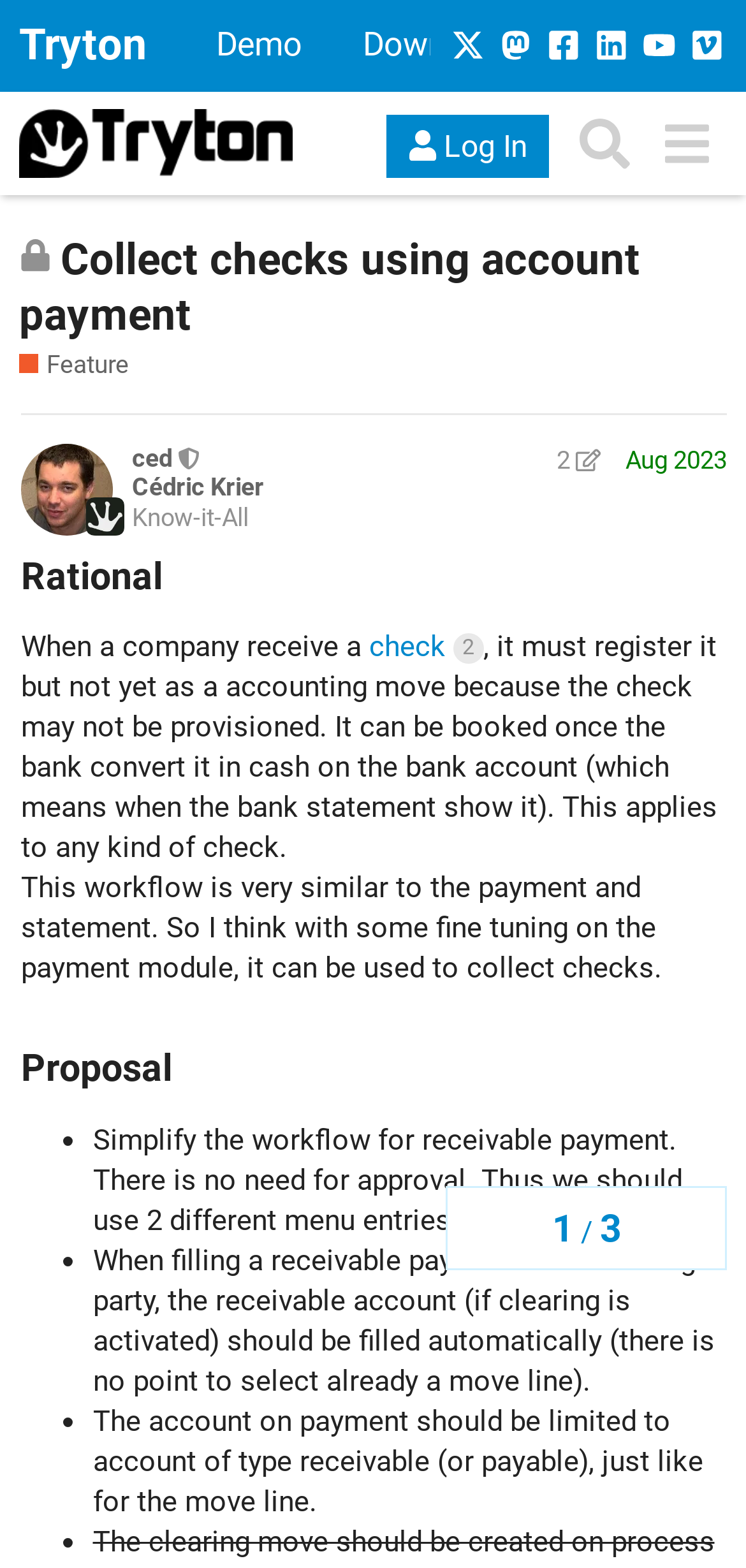What is the name of the discussion forum?
Respond to the question with a single word or phrase according to the image.

Tryton Discussion